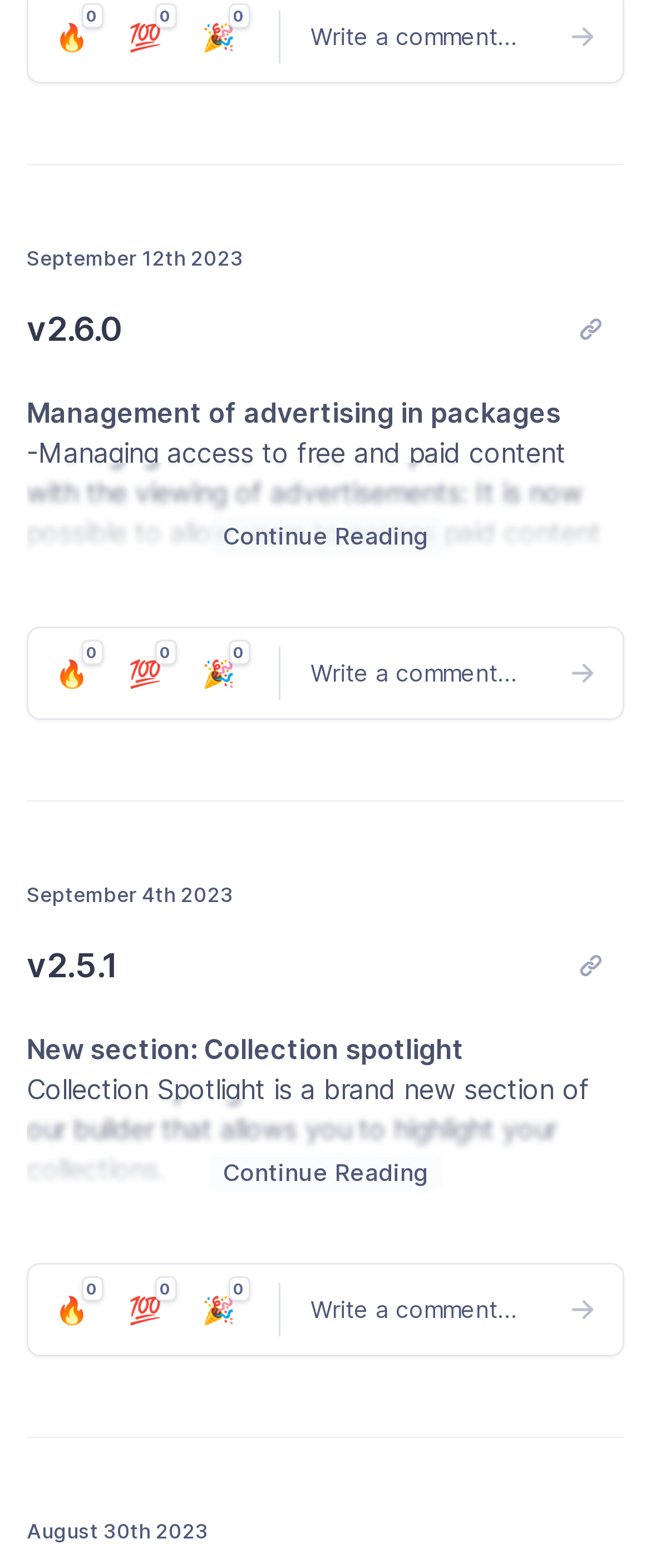Please identify the bounding box coordinates of the element's region that I should click in order to complete the following instruction: "Visit the 'help documentation'". The bounding box coordinates consist of four float numbers between 0 and 1, i.e., [left, top, right, bottom].

[0.041, 0.055, 0.746, 0.102]